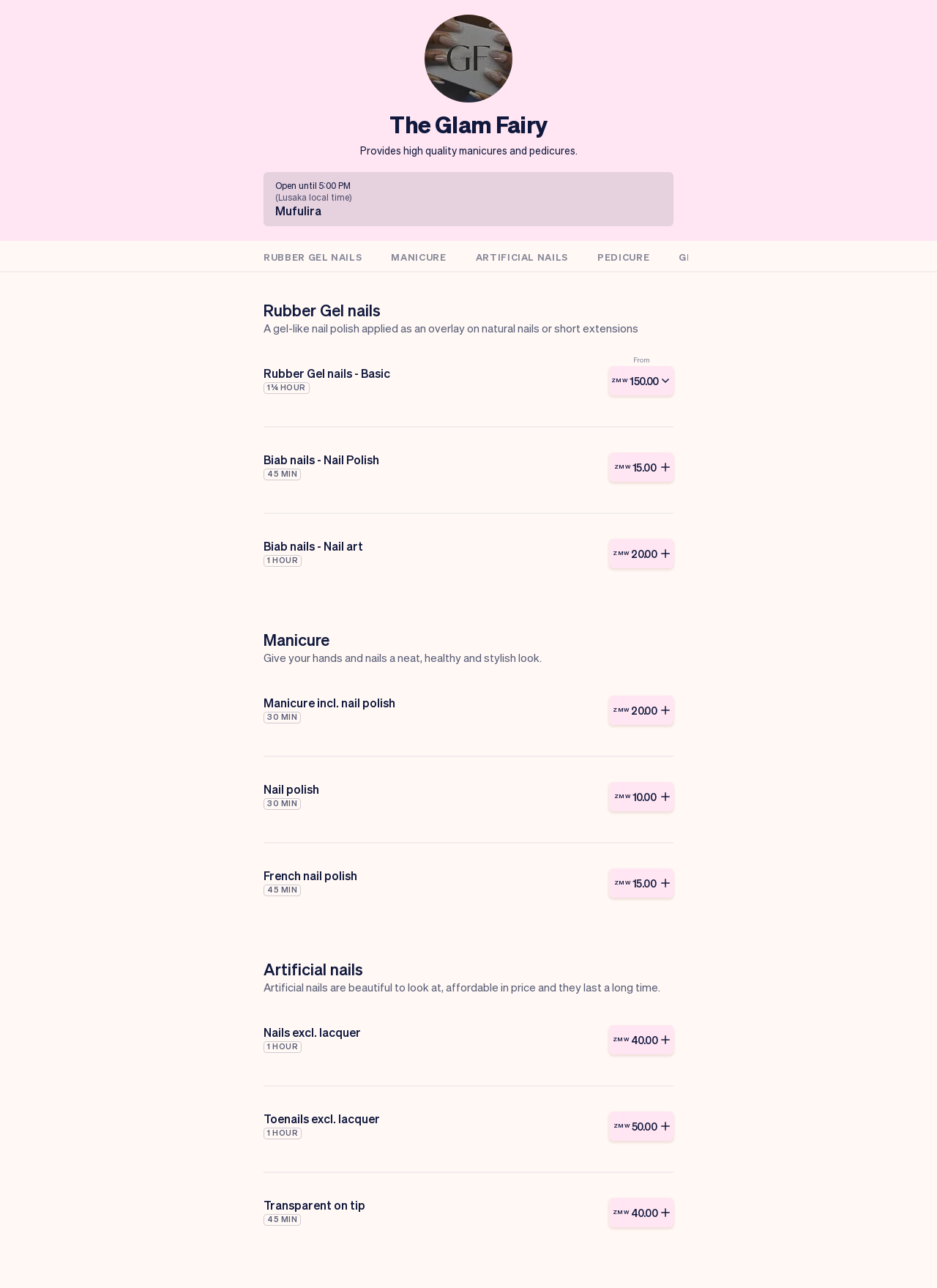Identify the bounding box coordinates of the area you need to click to perform the following instruction: "Click the 'PEDICURE' button".

[0.622, 0.187, 0.709, 0.211]